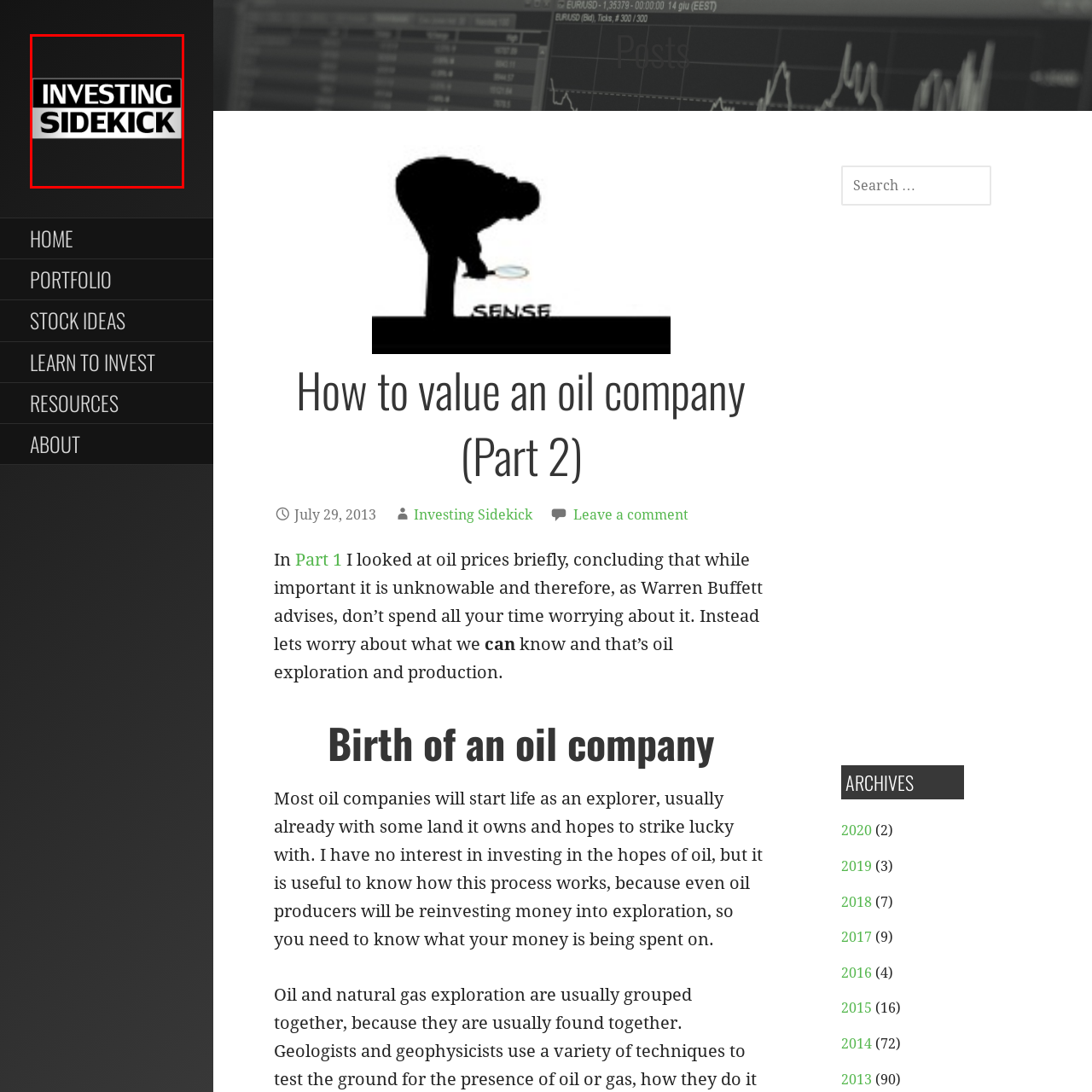What topics are explored in the accompanying content?
View the image contained within the red box and provide a one-word or short-phrase answer to the question.

Valuing oil companies and market analysis